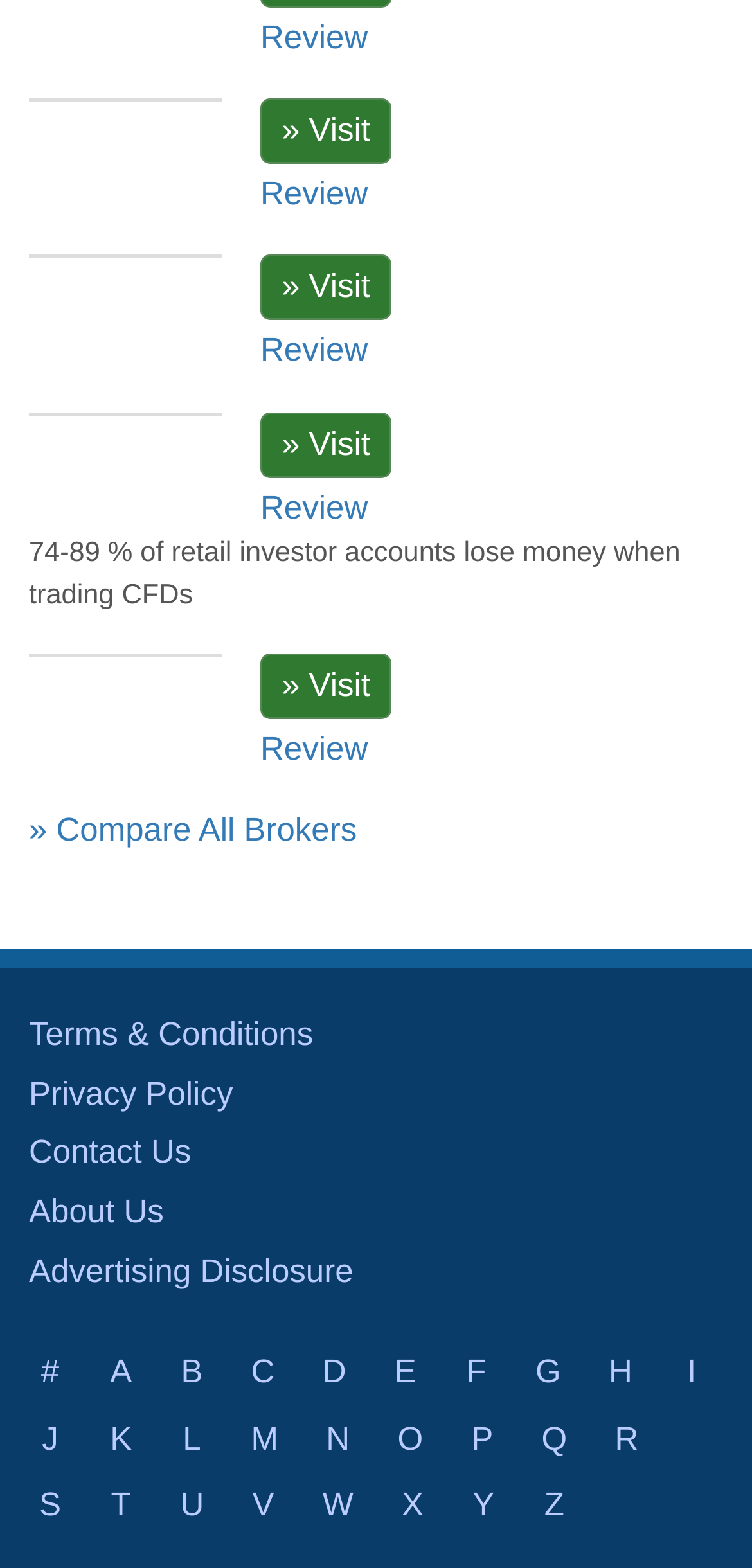Find the bounding box coordinates of the clickable area required to complete the following action: "View Terms & Conditions".

[0.038, 0.648, 0.416, 0.672]